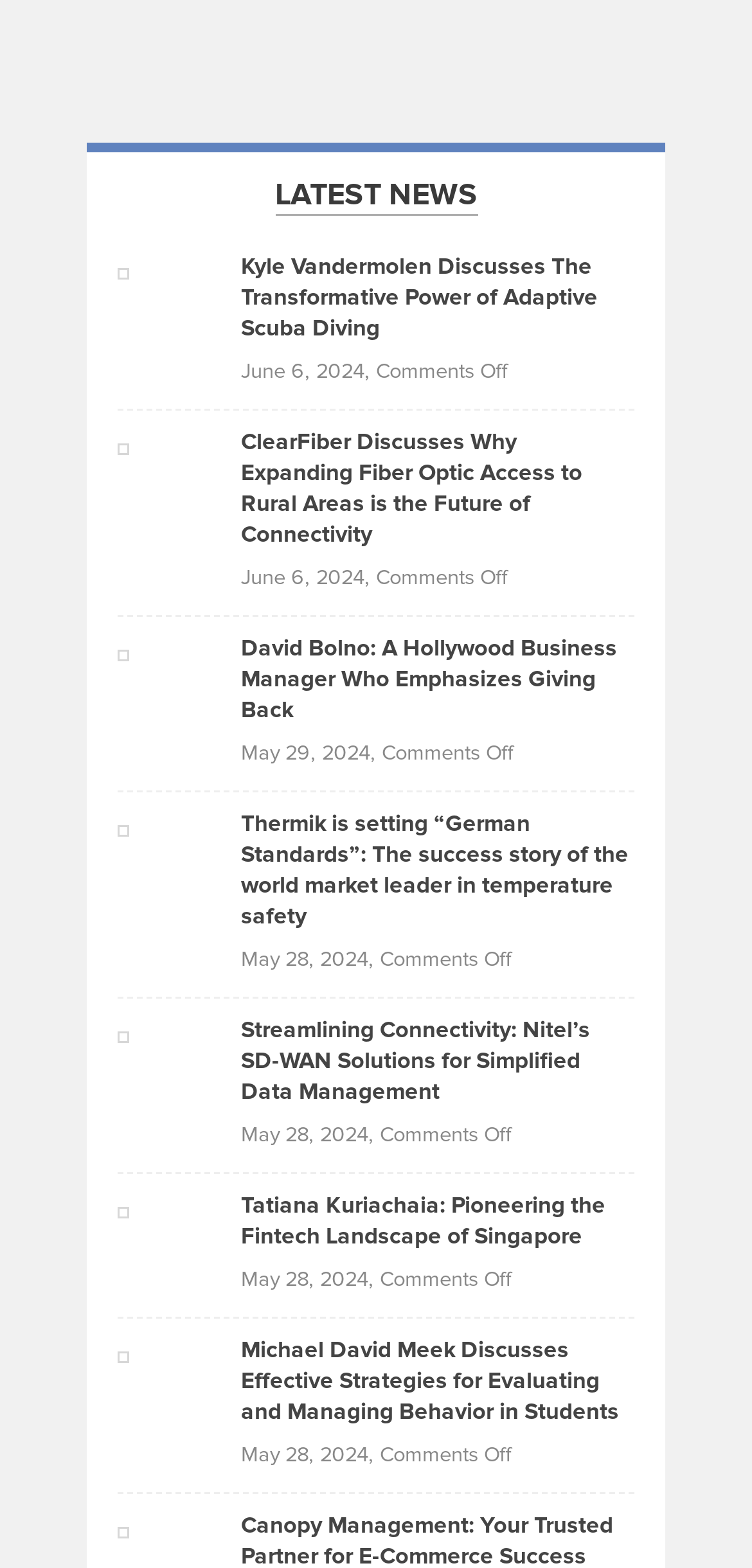Use a single word or phrase to answer the following:
What is the date of the first news article?

June 6, 2024